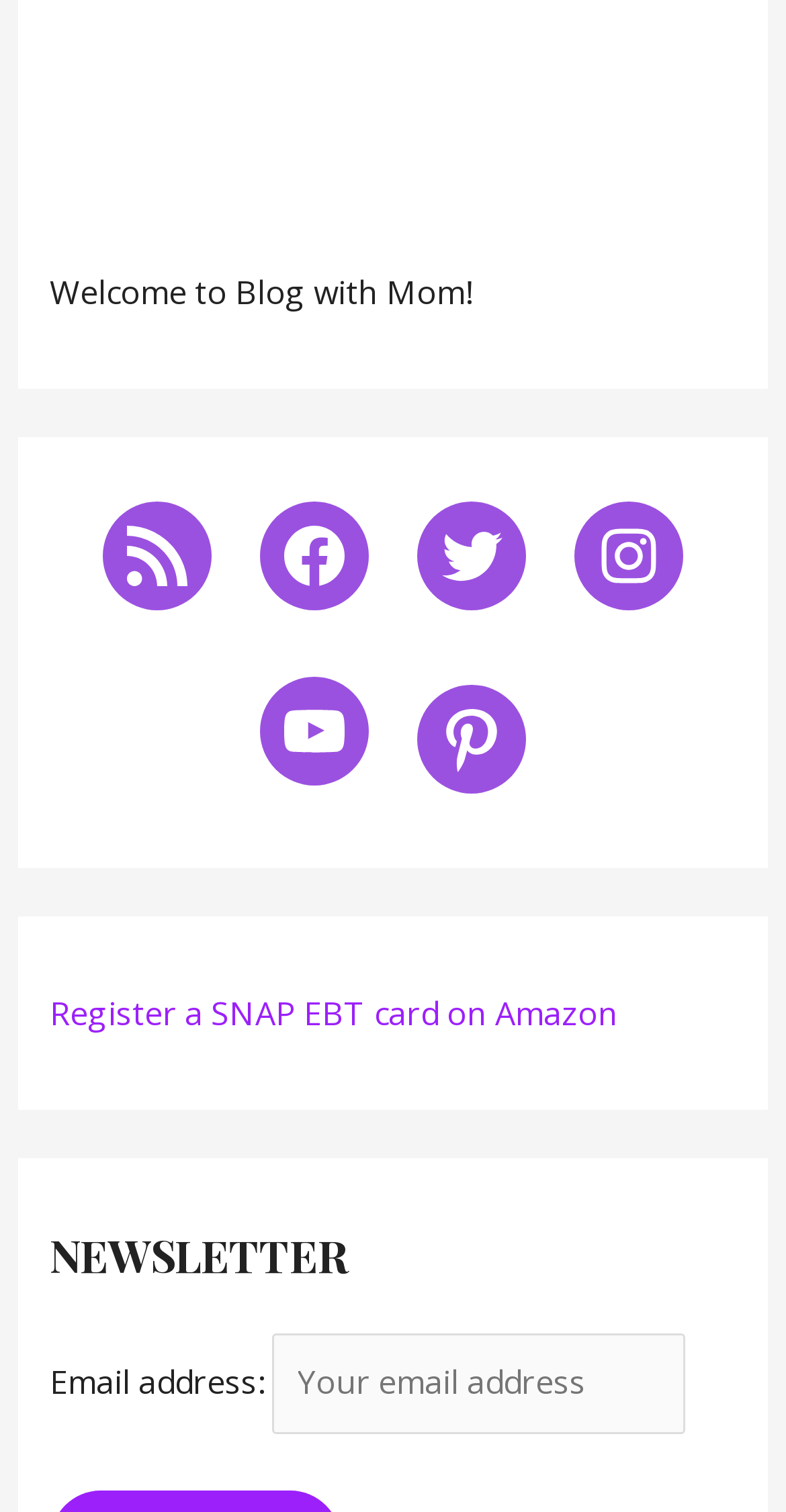Find and provide the bounding box coordinates for the UI element described with: "RSS Feed".

[0.131, 0.332, 0.269, 0.403]